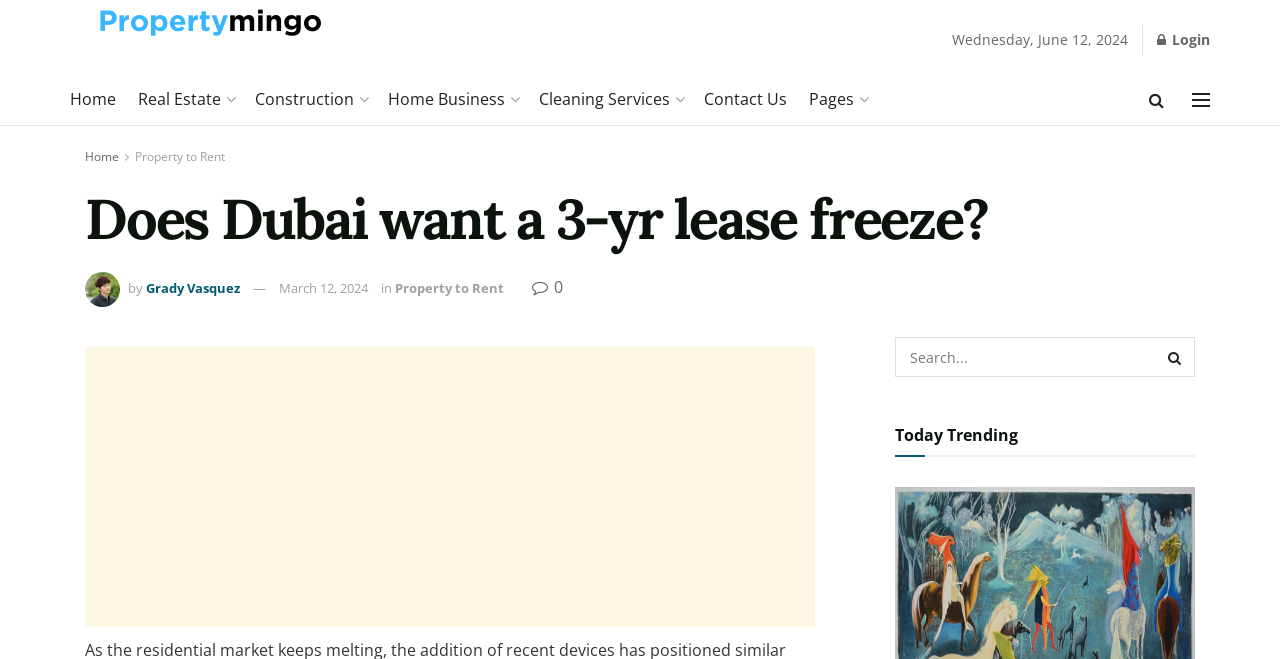Please indicate the bounding box coordinates for the clickable area to complete the following task: "Go to the home page". The coordinates should be specified as four float numbers between 0 and 1, i.e., [left, top, right, bottom].

[0.055, 0.124, 0.091, 0.176]